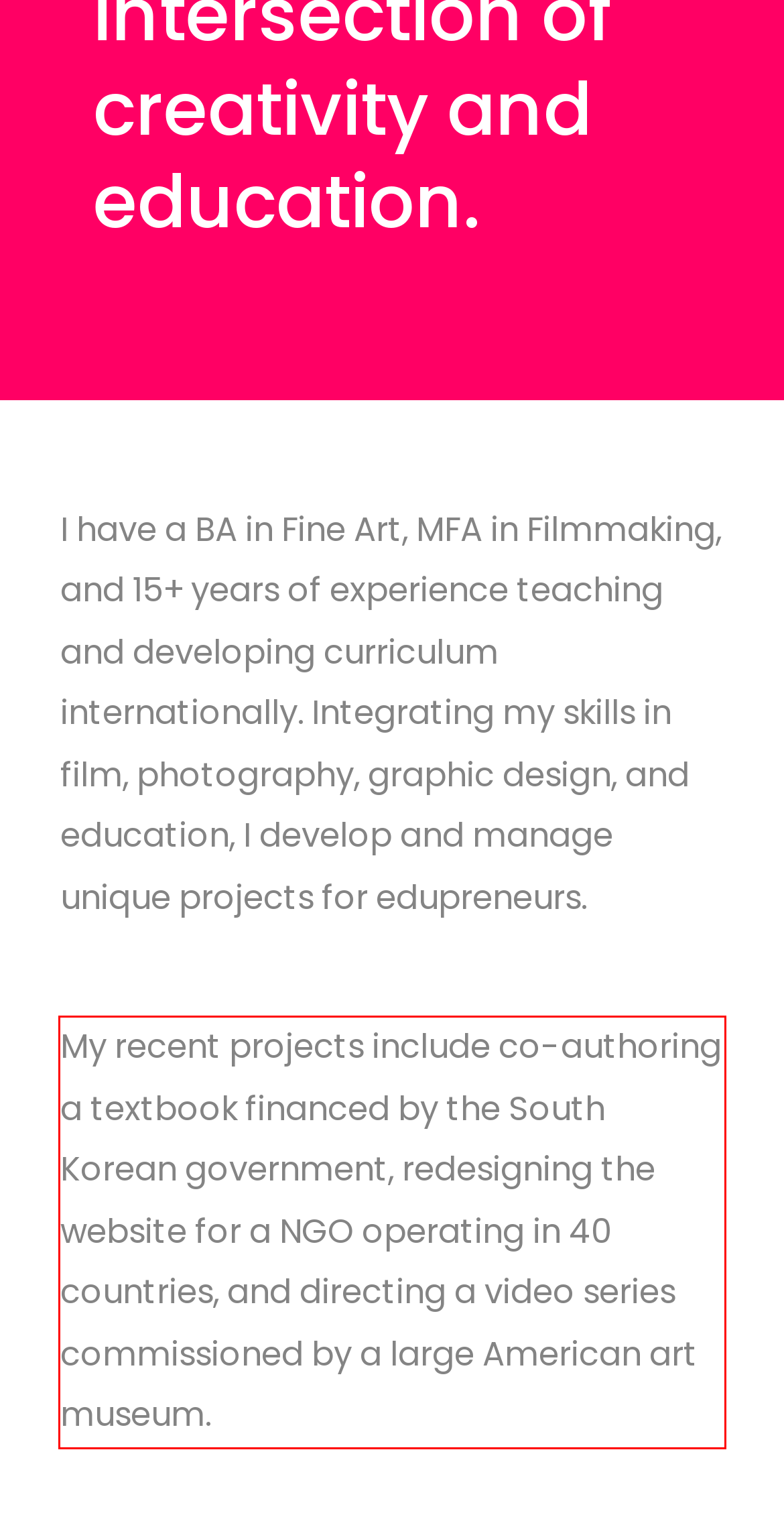Within the provided webpage screenshot, find the red rectangle bounding box and perform OCR to obtain the text content.

My recent projects include co-authoring a textbook financed by the South Korean government, redesigning the website for a NGO operating in 40 countries, and directing a video series commissioned by a large American art museum.